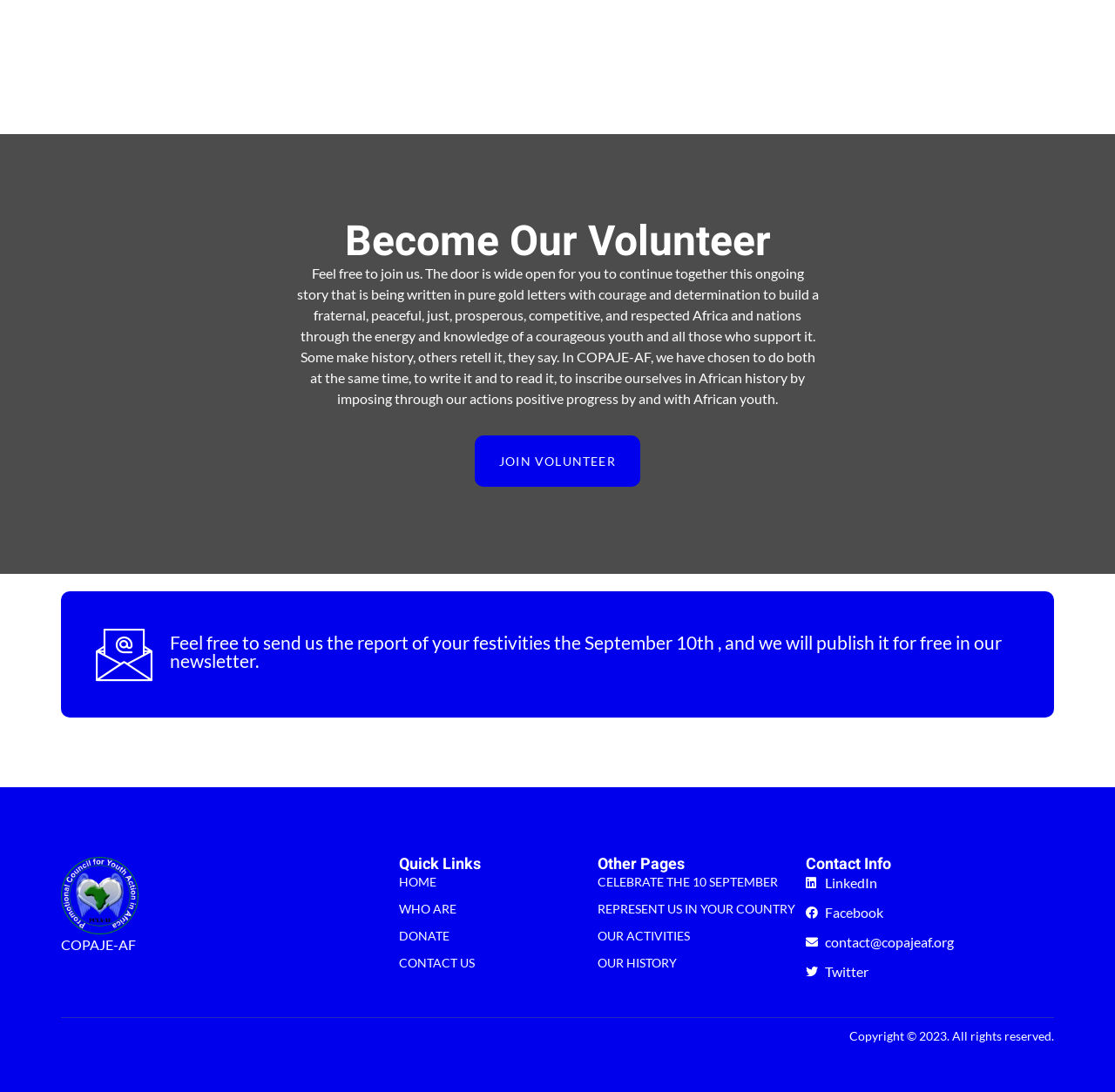What is the purpose of sending a report to COPAJE-AF?
Answer with a single word or short phrase according to what you see in the image.

To publish it in their newsletter